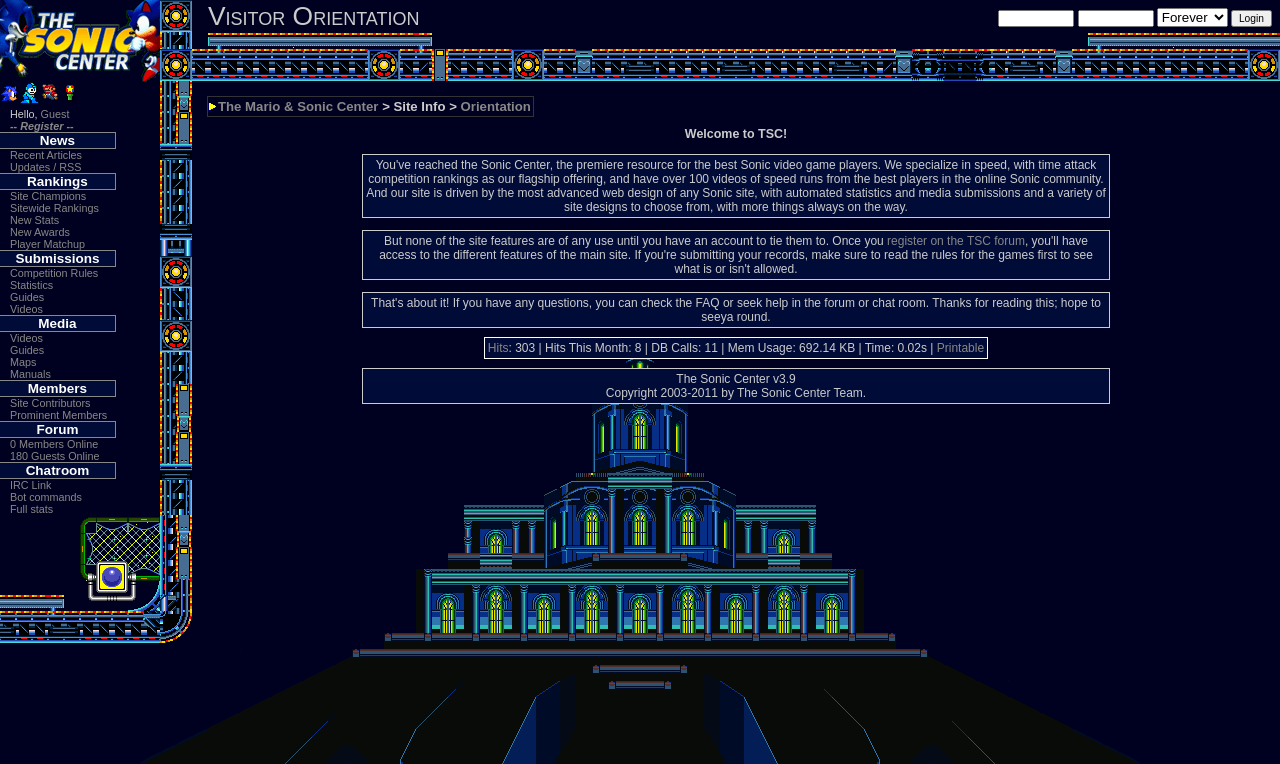Find the bounding box coordinates of the element to click in order to complete the given instruction: "Click on the Login button."

[0.962, 0.013, 0.994, 0.035]